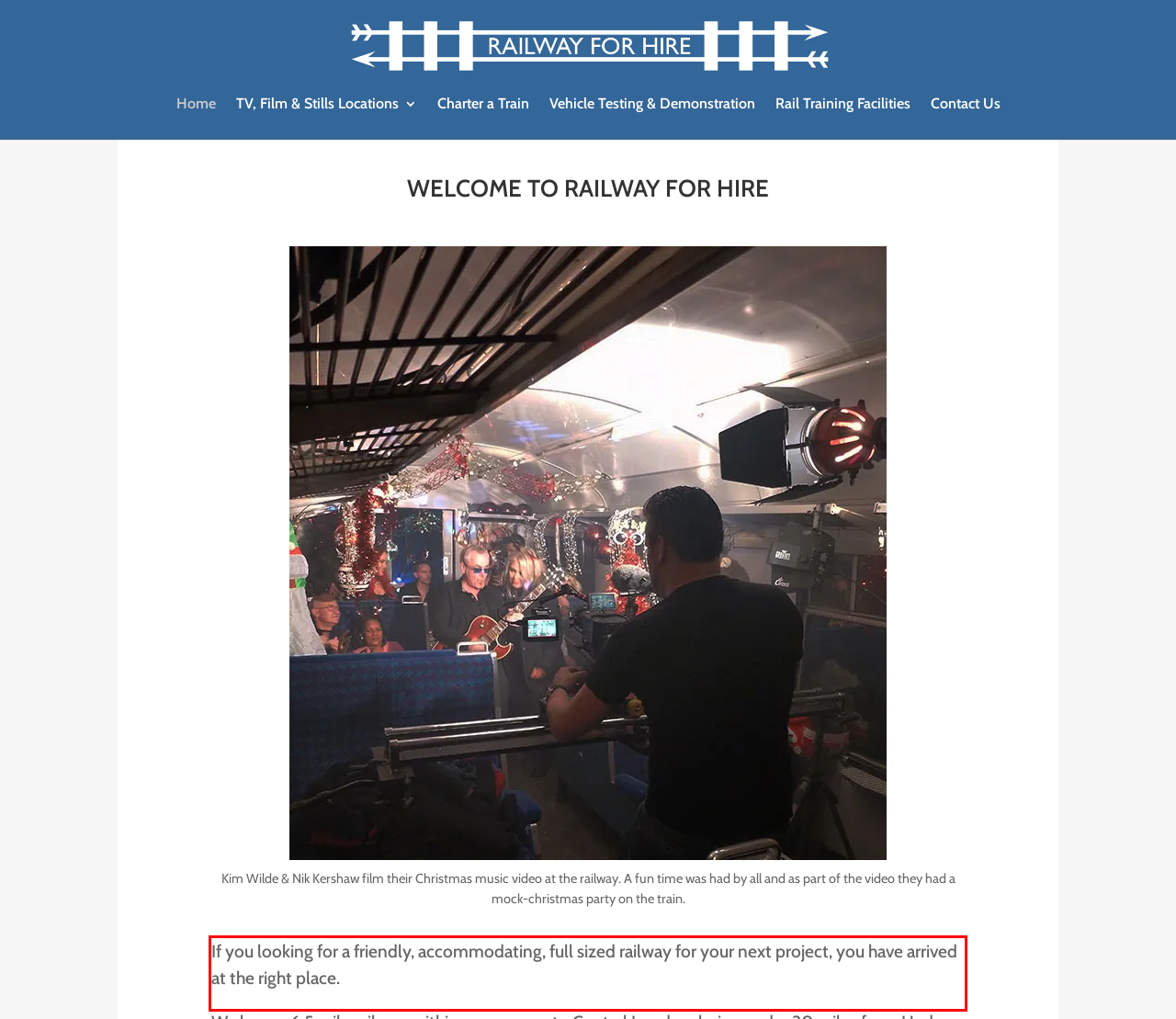Identify and transcribe the text content enclosed by the red bounding box in the given screenshot.

If you looking for a friendly, accommodating, full sized railway for your next project, you have arrived at the right place.